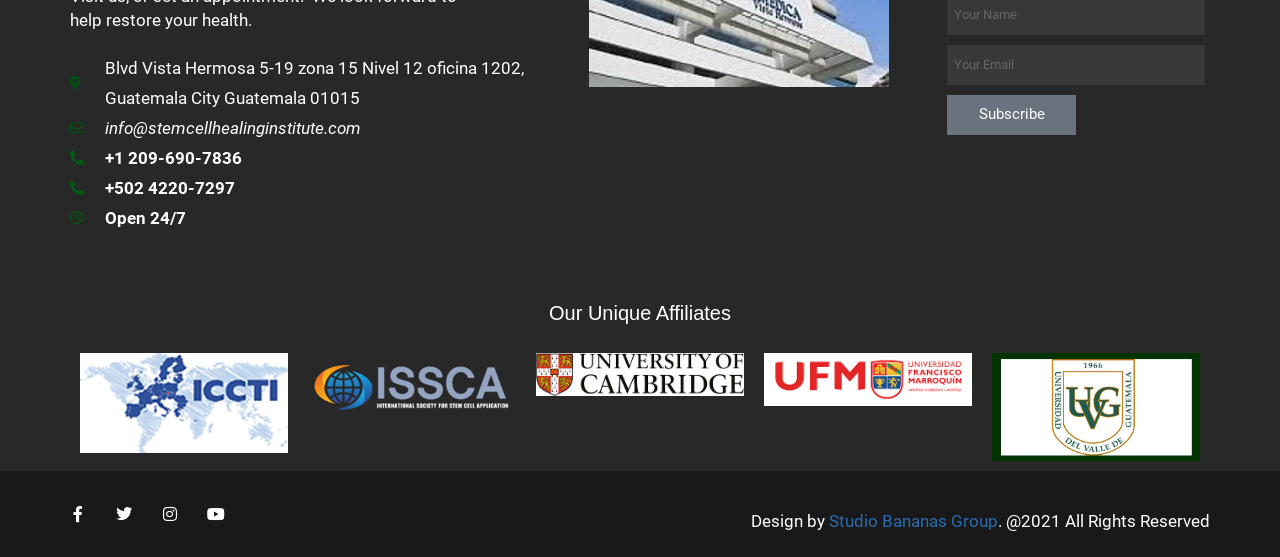Use the information in the screenshot to answer the question comprehensively: What is the name of the design studio?

I looked at the link at the bottom of the page that says 'Design by' and found the name of the design studio, which is Studio Bananas Group.